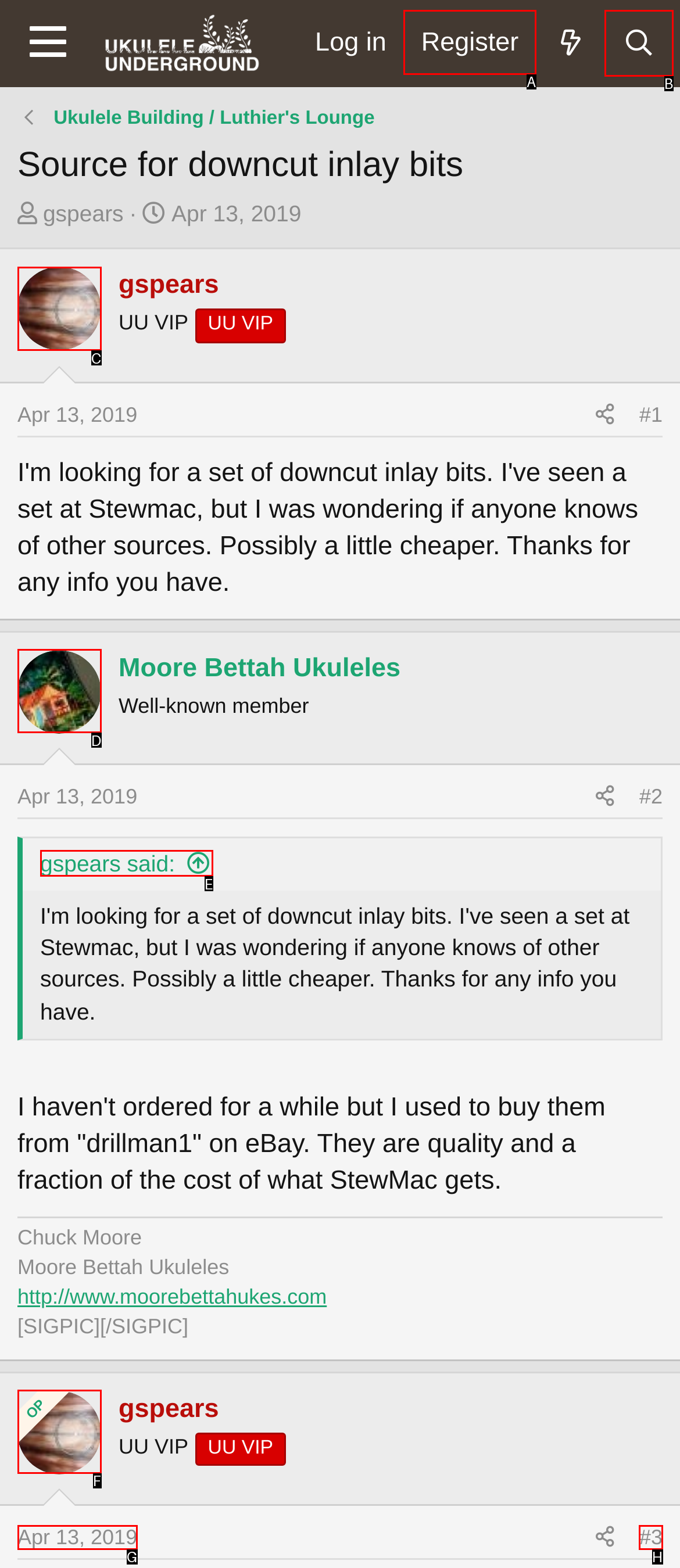Point out the option that best suits the description: #3
Indicate your answer with the letter of the selected choice.

H